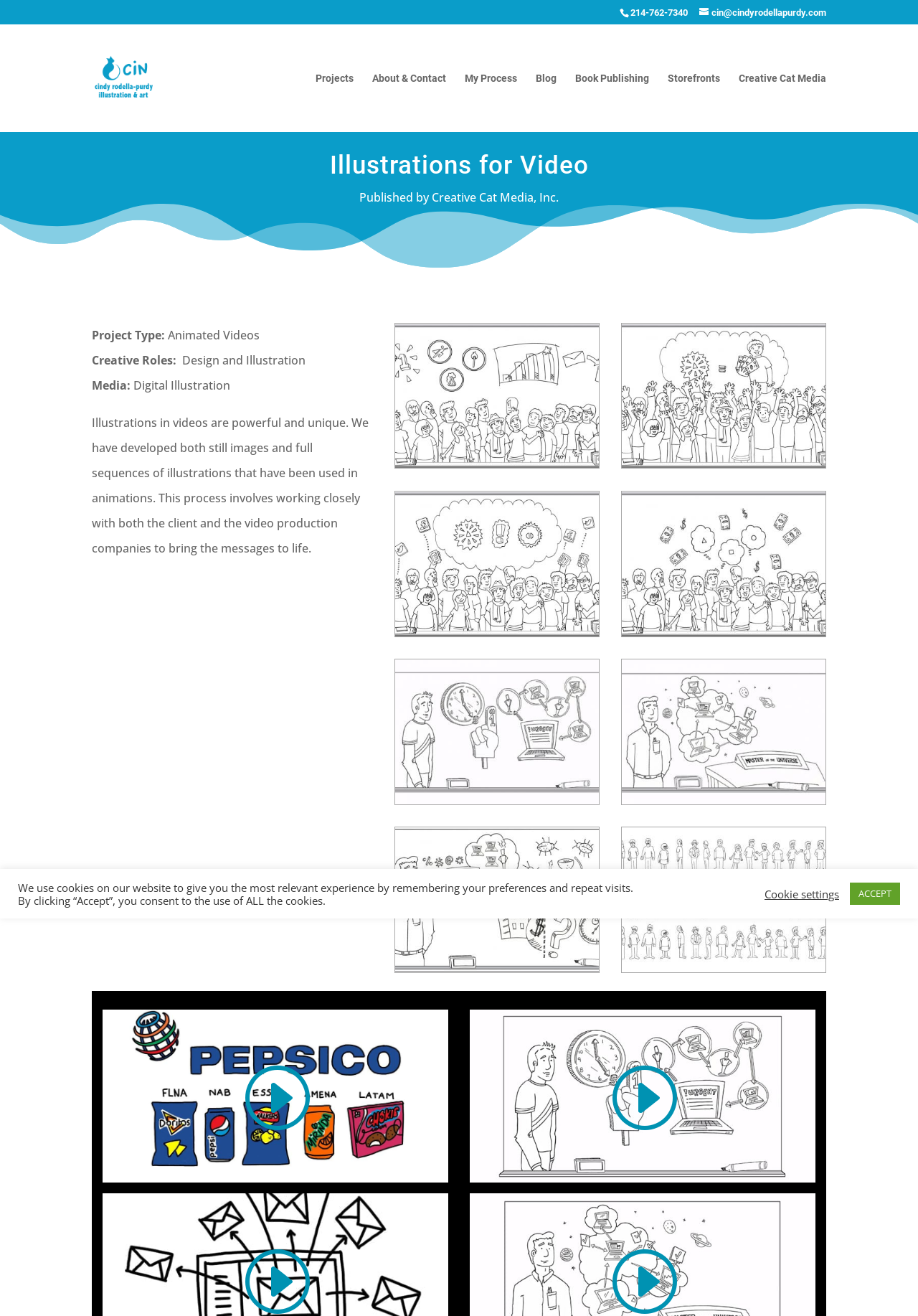What is the creative role mentioned on the webpage?
Kindly offer a comprehensive and detailed response to the question.

I found the creative role by looking at the StaticText element with the text 'Creative Roles:' and its adjacent StaticText element with the text 'Design and Illustration'.